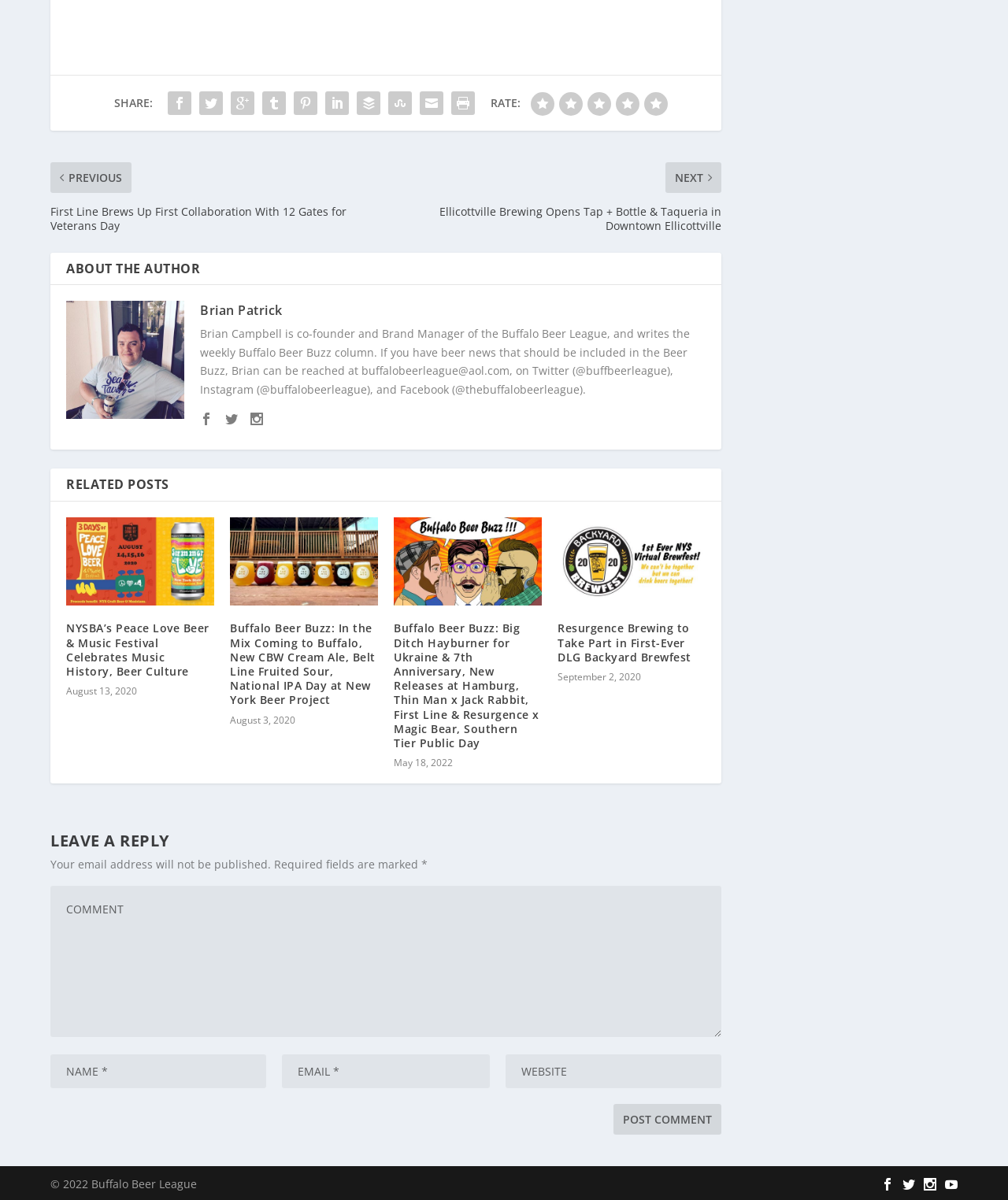Please provide a one-word or short phrase answer to the question:
What is the purpose of the 'LEAVE A REPLY' section?

To comment on the article